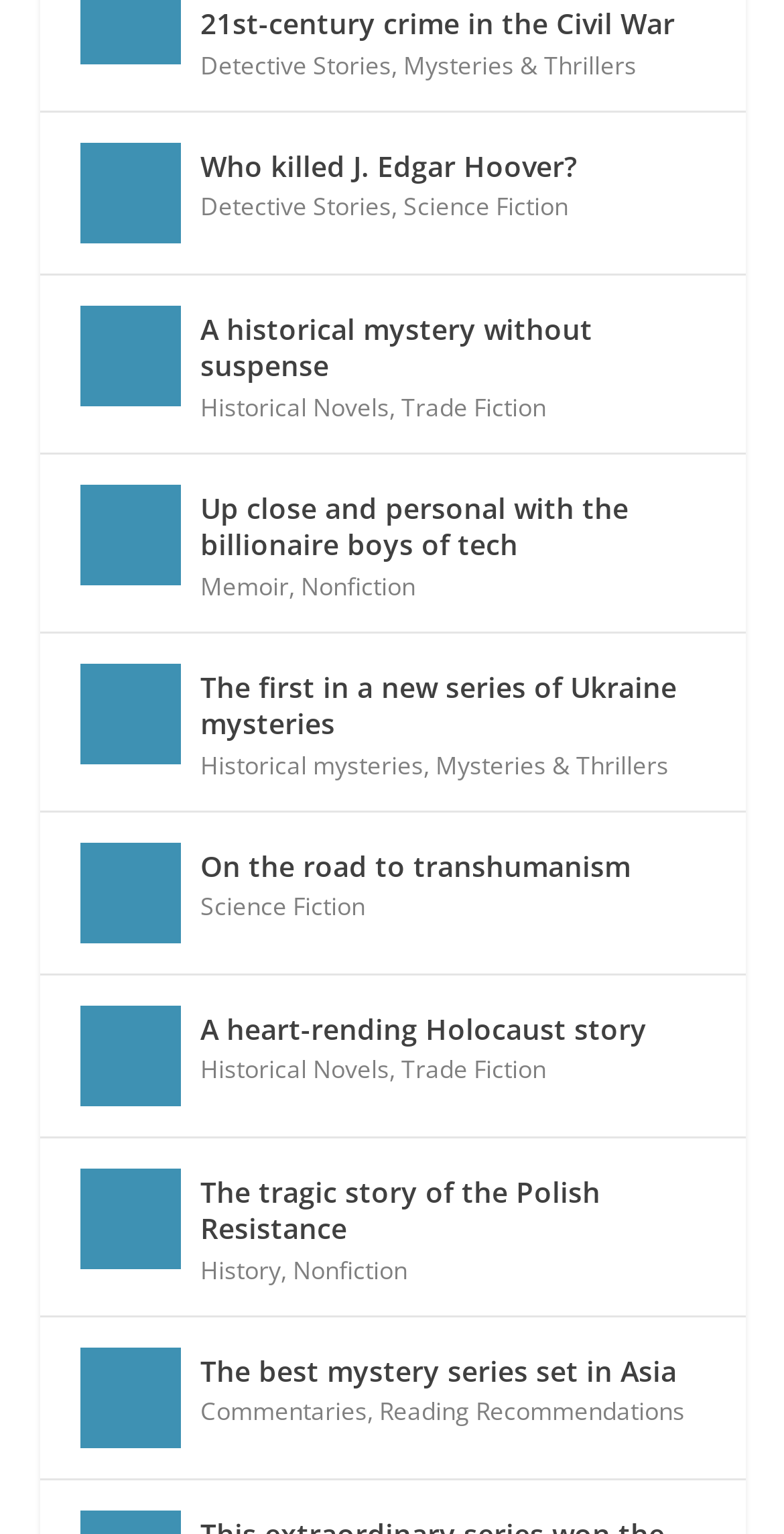What is the genre of the book 'A heart-rending Holocaust story'?
Look at the image and answer the question using a single word or phrase.

Historical Novels